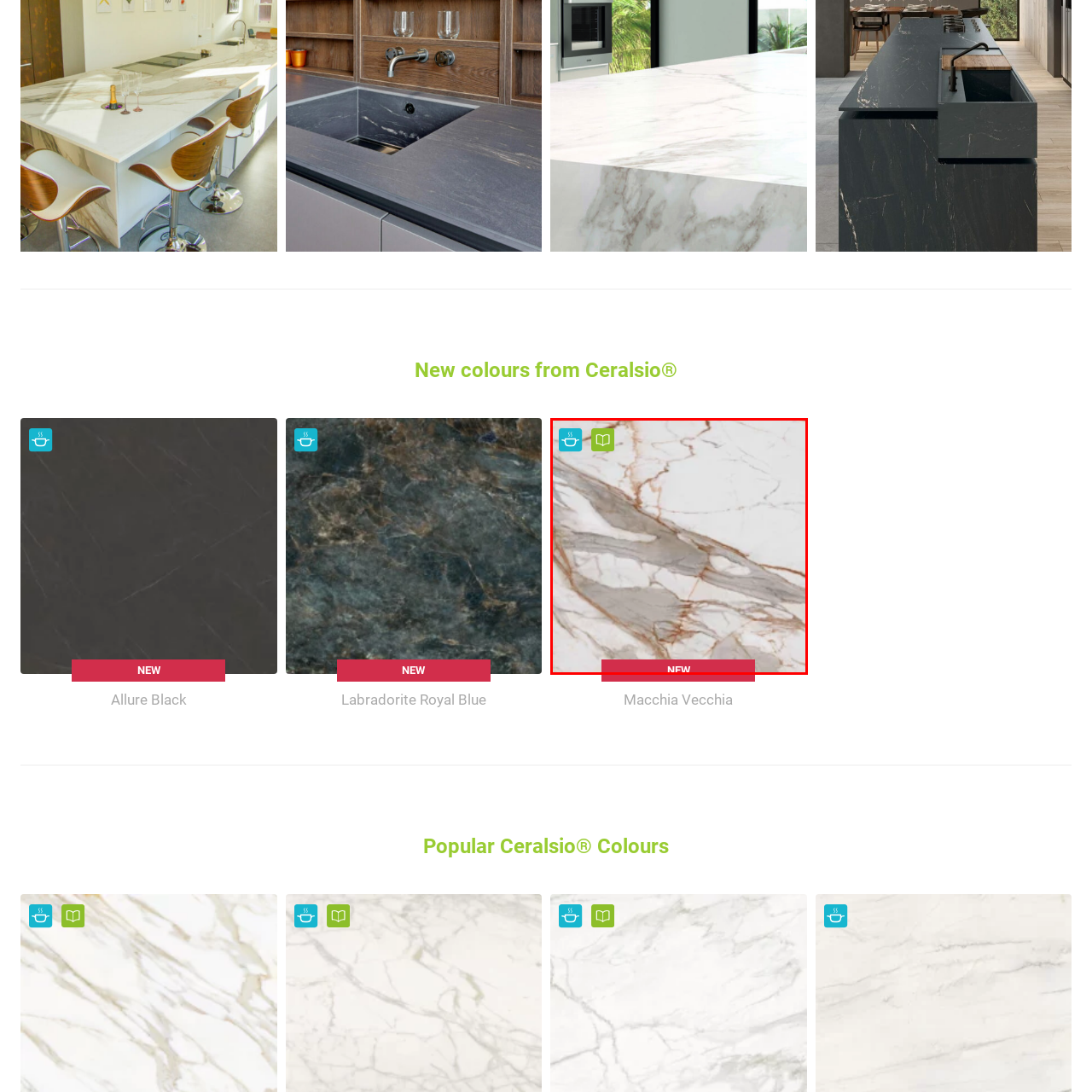Check the area bordered by the red box and provide a single word or phrase as the answer to the question: What is the purpose of the shopping cart icon?

Purchasing